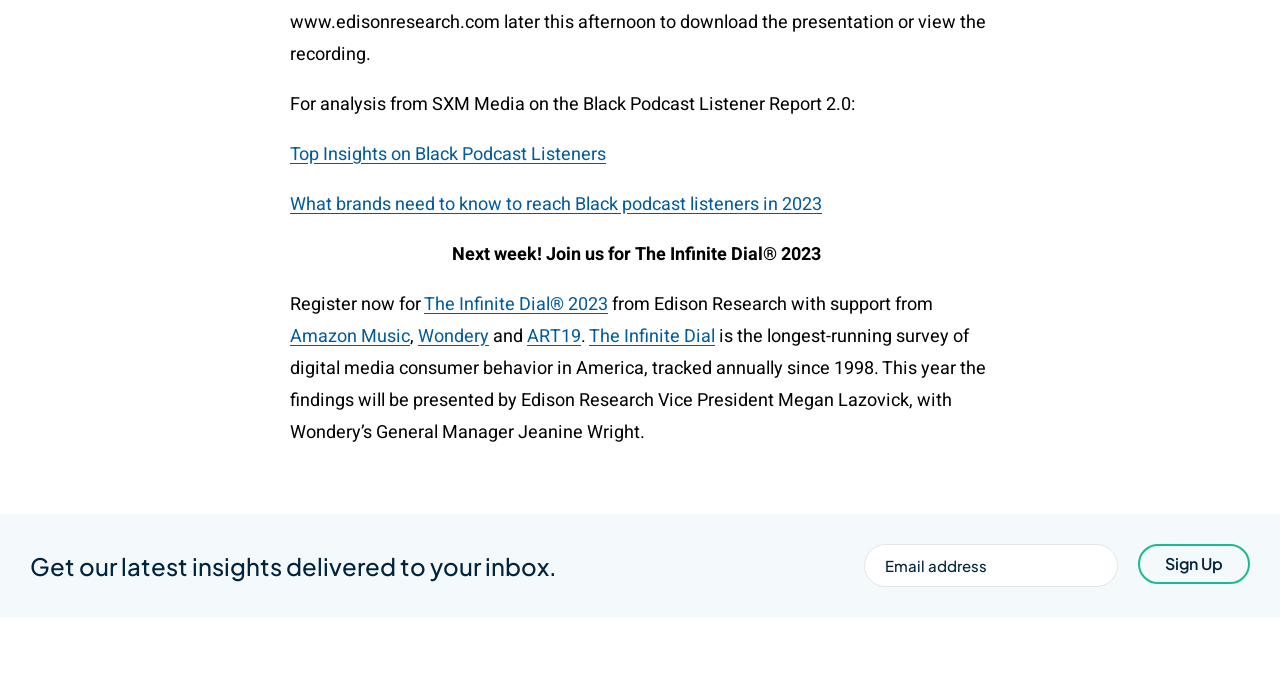Based on the image, provide a detailed and complete answer to the question: 
Who is presenting the findings of The Infinite Dial survey?

The presenters of the findings can be determined by looking at the static text element 'This year the findings will be presented by Edison Research Vice President Megan Lazovick, with Wondery’s General Manager Jeanine Wright.' which provides the necessary information.